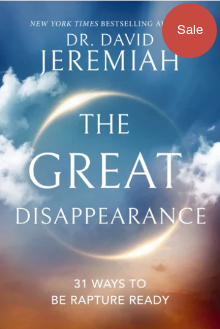What is the color of the circle with the word 'Sale'?
Please use the image to provide a one-word or short phrase answer.

Red